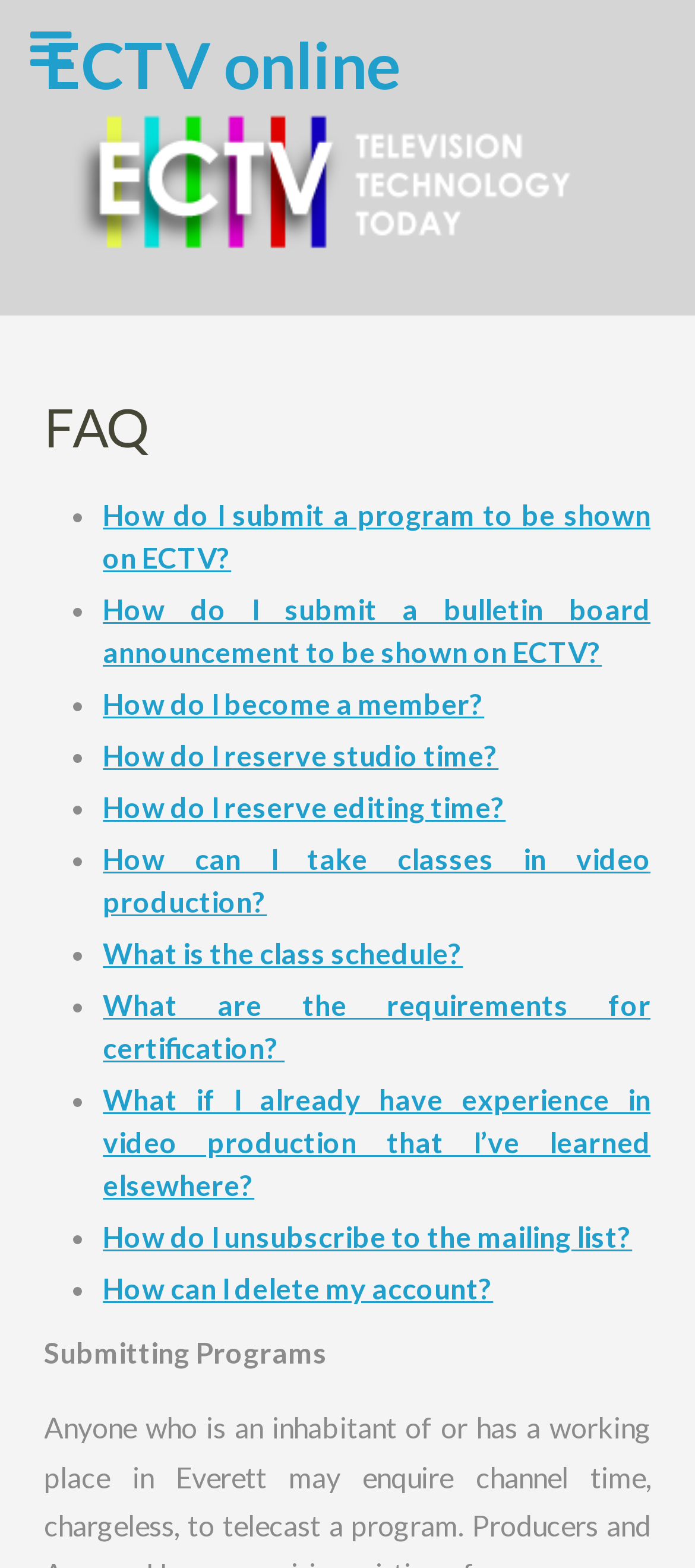Give a one-word or phrase response to the following question: What is the main topic of this webpage?

ECTV FAQs